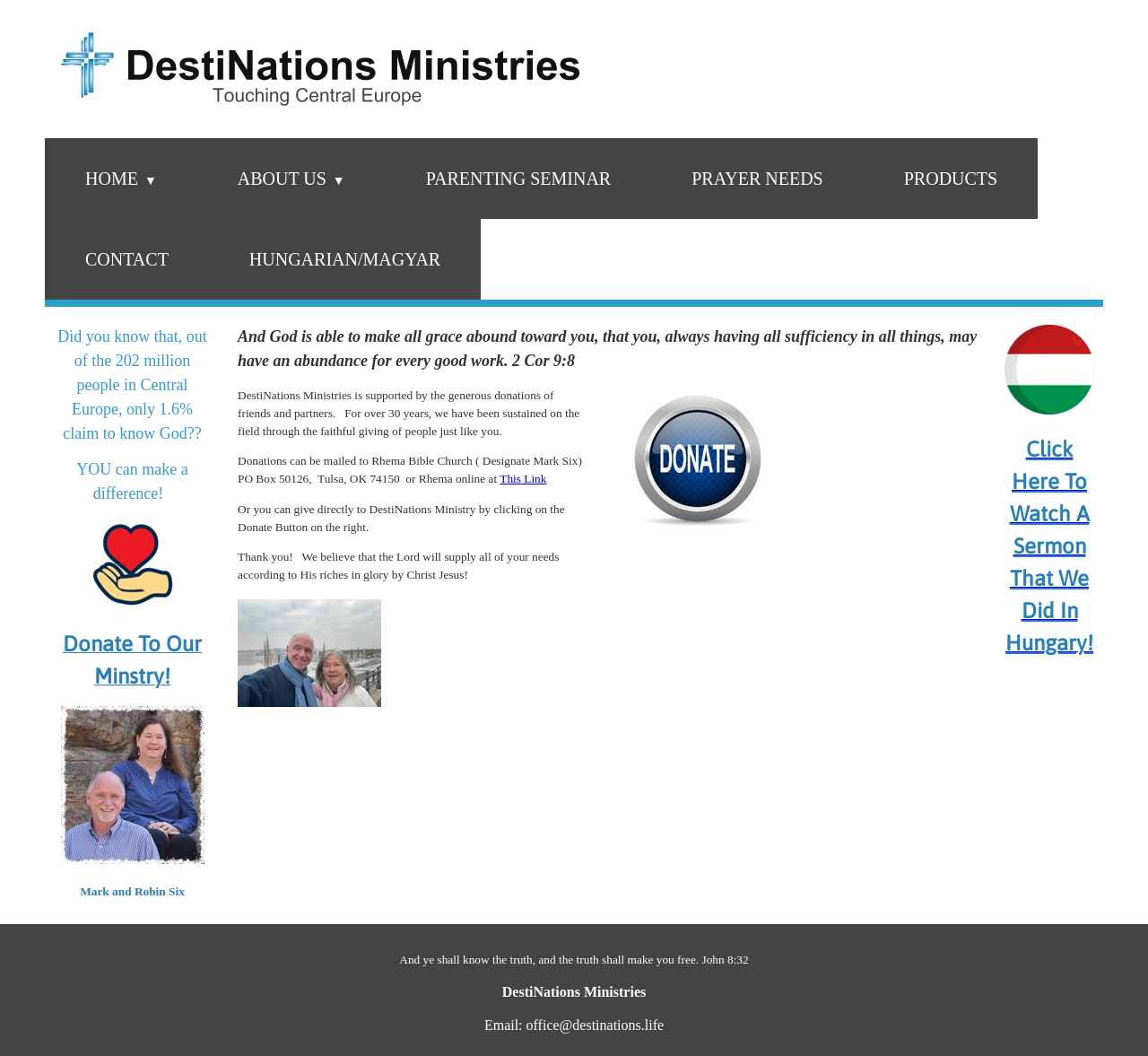Find the headline of the webpage and generate its text content.

Click Here To Watch A Sermon That We Did In Hungary!